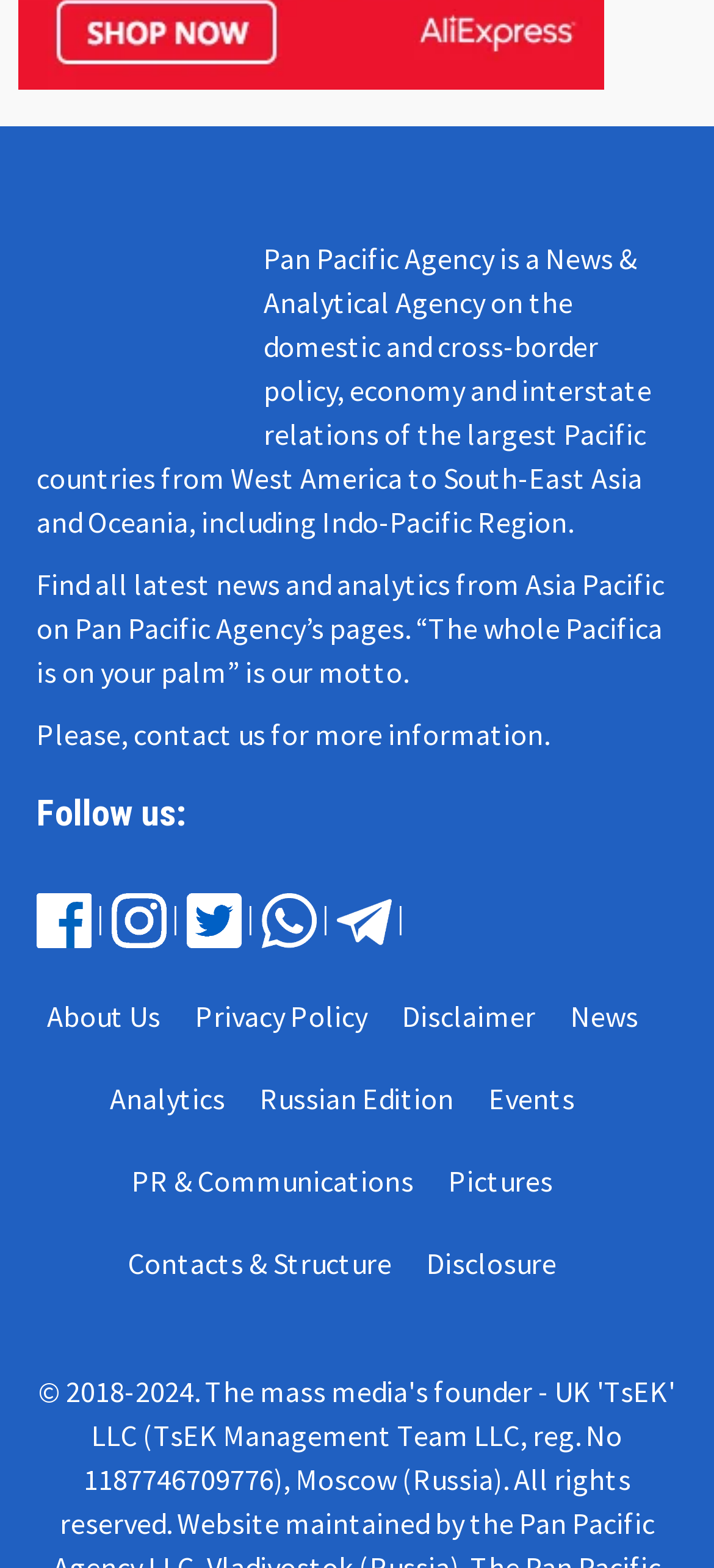Find the bounding box coordinates for the HTML element described in this sentence: "Analytics". Provide the coordinates as four float numbers between 0 and 1, in the format [left, top, right, bottom].

[0.154, 0.689, 0.356, 0.712]